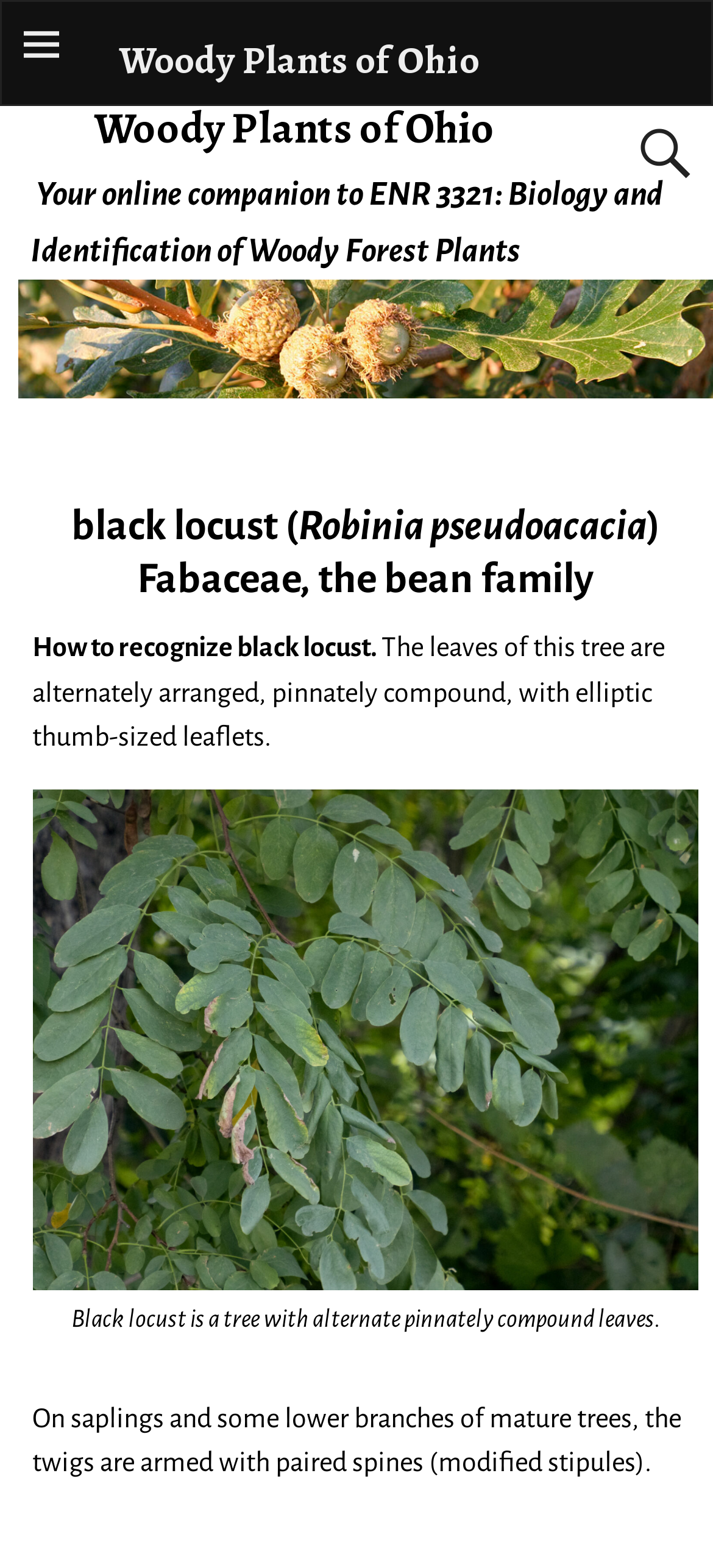Give a concise answer of one word or phrase to the question: 
What is unique about the twigs of black locust saplings?

paired spines